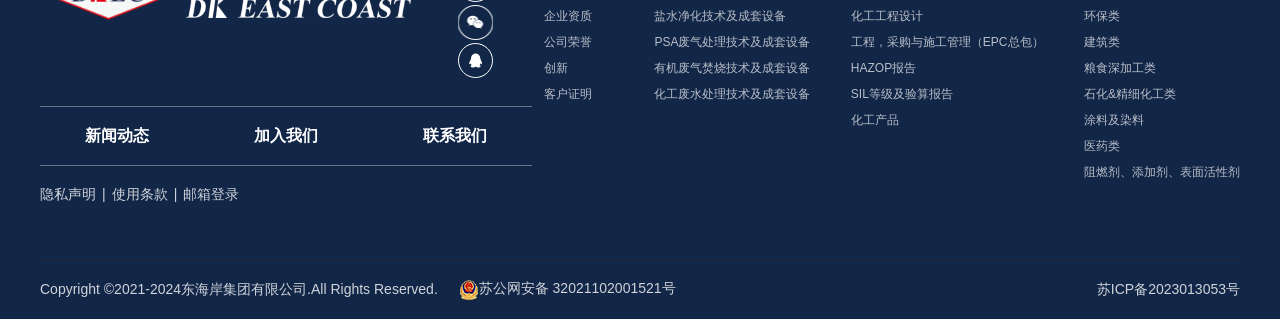Please specify the bounding box coordinates of the area that should be clicked to accomplish the following instruction: "View '企业资质'". The coordinates should consist of four float numbers between 0 and 1, i.e., [left, top, right, bottom].

[0.425, 0.028, 0.462, 0.072]